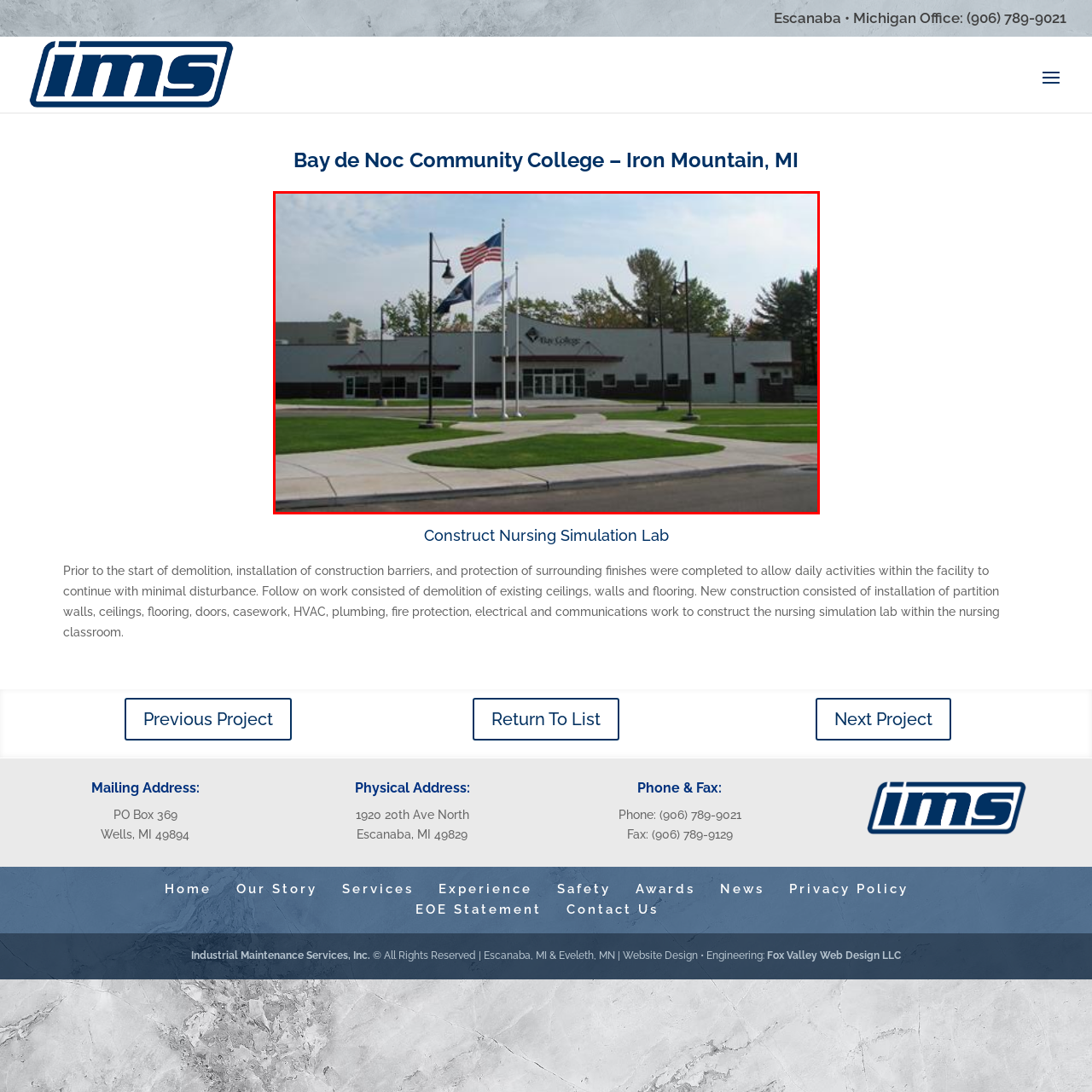Look at the area marked with a blue rectangle, What is visible in the background of the image? 
Provide your answer using a single word or phrase.

Trees